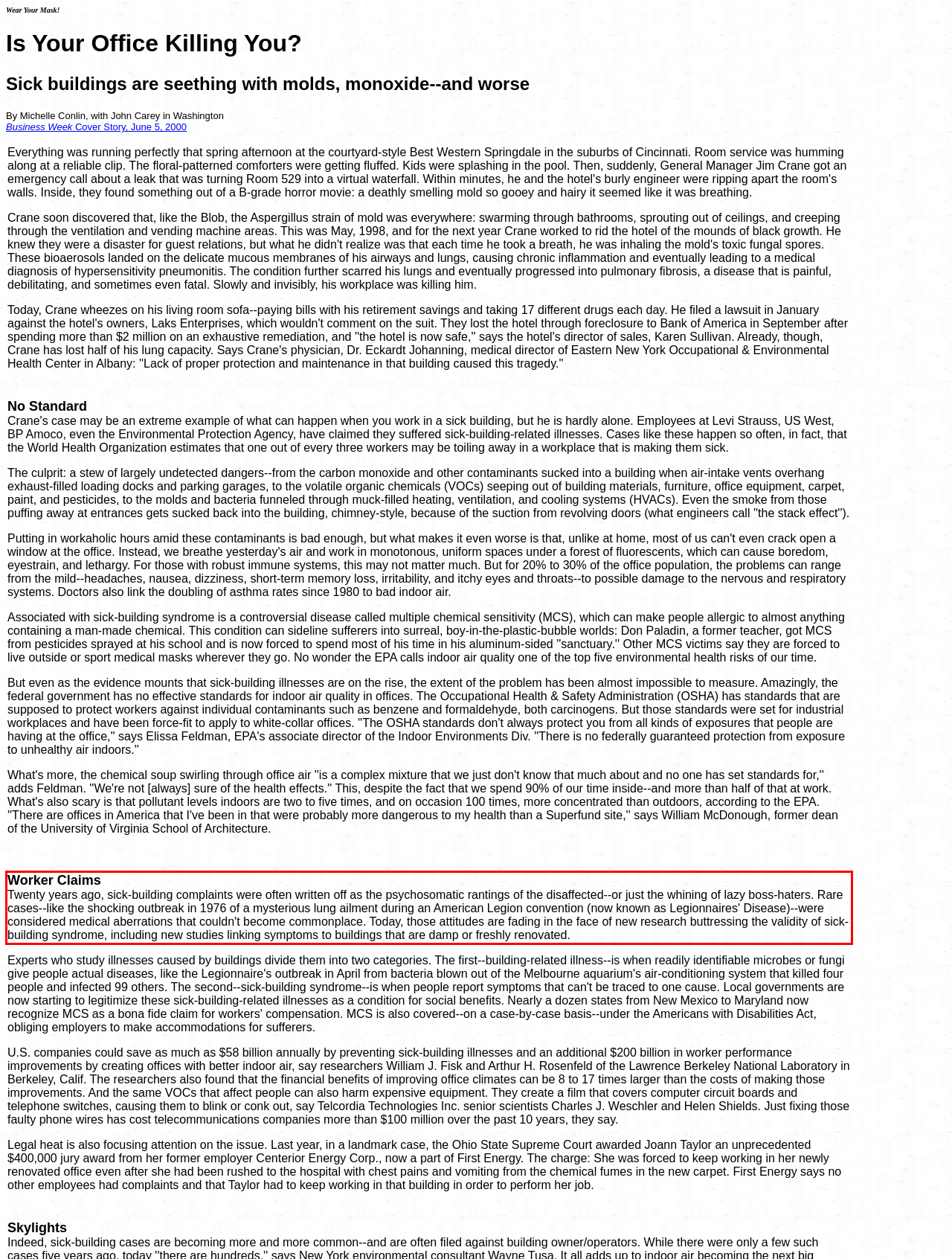With the given screenshot of a webpage, locate the red rectangle bounding box and extract the text content using OCR.

Worker Claims Twenty years ago, sick-building complaints were often written off as the psychosomatic rantings of the disaffected--or just the whining of lazy boss-haters. Rare cases--like the shocking outbreak in 1976 of a mysterious lung ailment during an American Legion convention (now known as Legionnaires' Disease)--were considered medical aberrations that couldn't become commonplace. Today, those attitudes are fading in the face of new research buttressing the validity of sick-building syndrome, including new studies linking symptoms to buildings that are damp or freshly renovated.